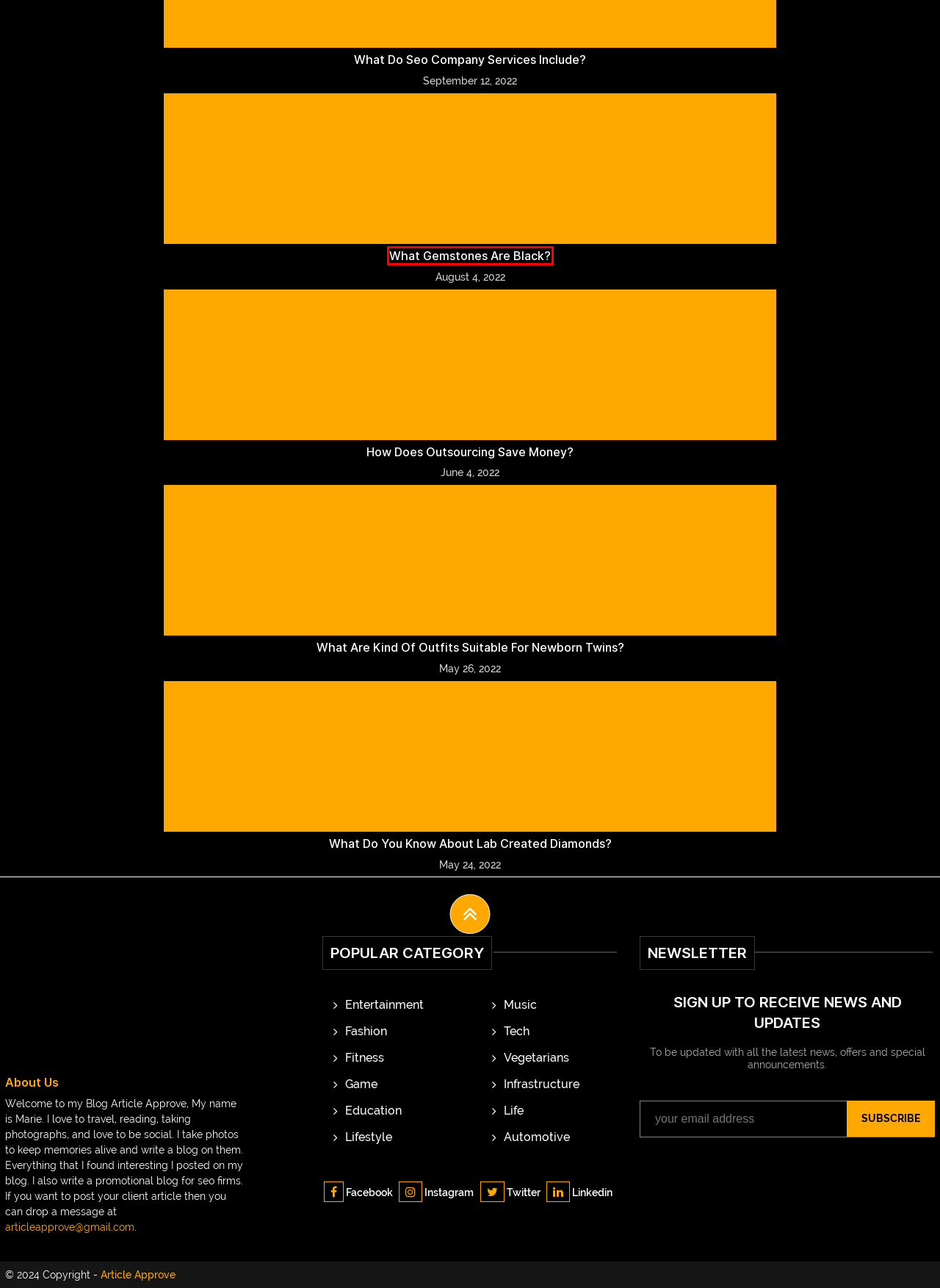With the provided screenshot showing a webpage and a red bounding box, determine which webpage description best fits the new page that appears after clicking the element inside the red box. Here are the options:
A. Newborn Twin Outfits | Twin Baby Outfits
B. Lab-Created Diamonds | Synthetic Diamond
C. Infrastructure - Latest Infrastructure News Articles | Investing In Infrastructure
D. How Does Outsourcing Save Money? - Article Approve
E. What Gemstones Are Black? - Article Approve
F. What Do Seo Company Services Include?
G. Game – Latest Video Game Articles | Video Gamer’s Blogs
H. Elevate Your Game with Cutting-Edge Synthetic Sports Surfaces

E